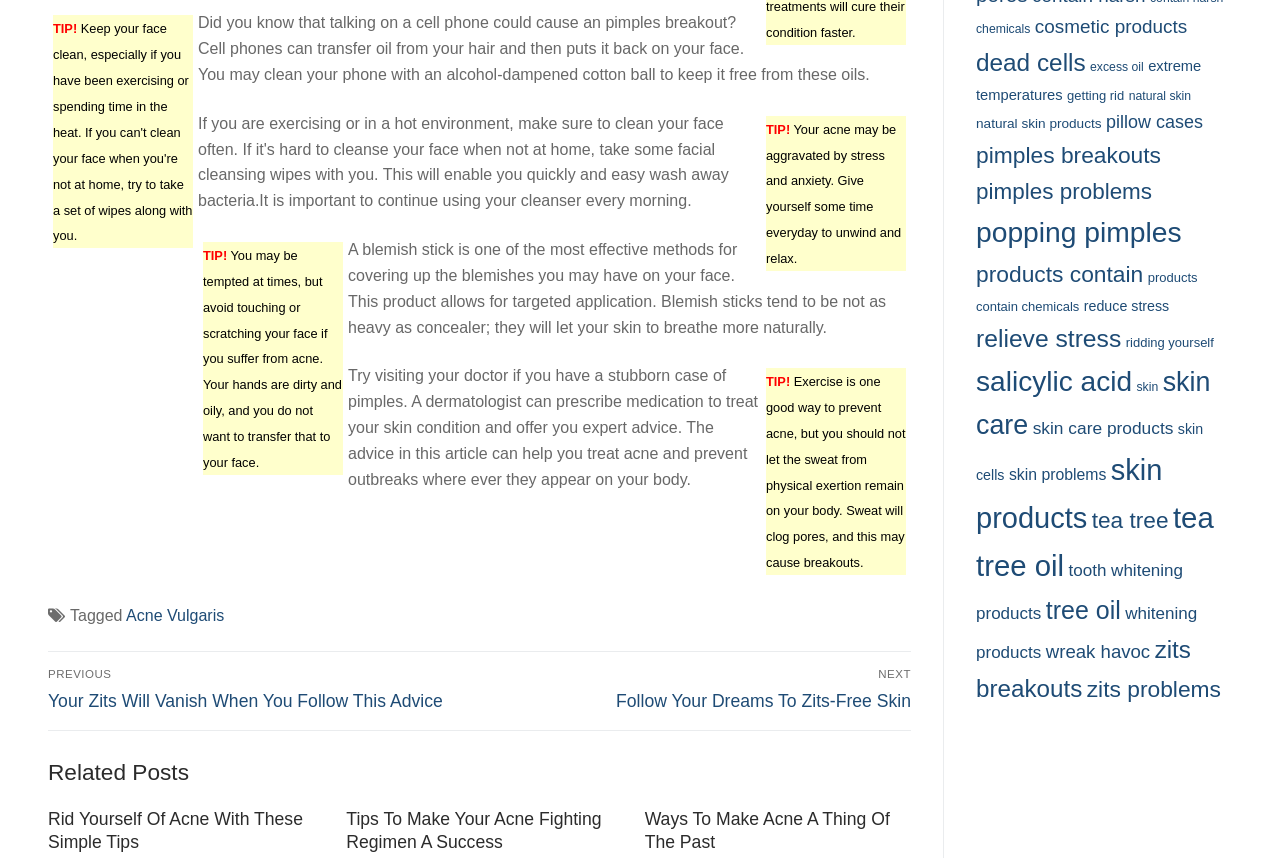Provide a brief response to the question below using one word or phrase:
How many links are related to skin care products?

2